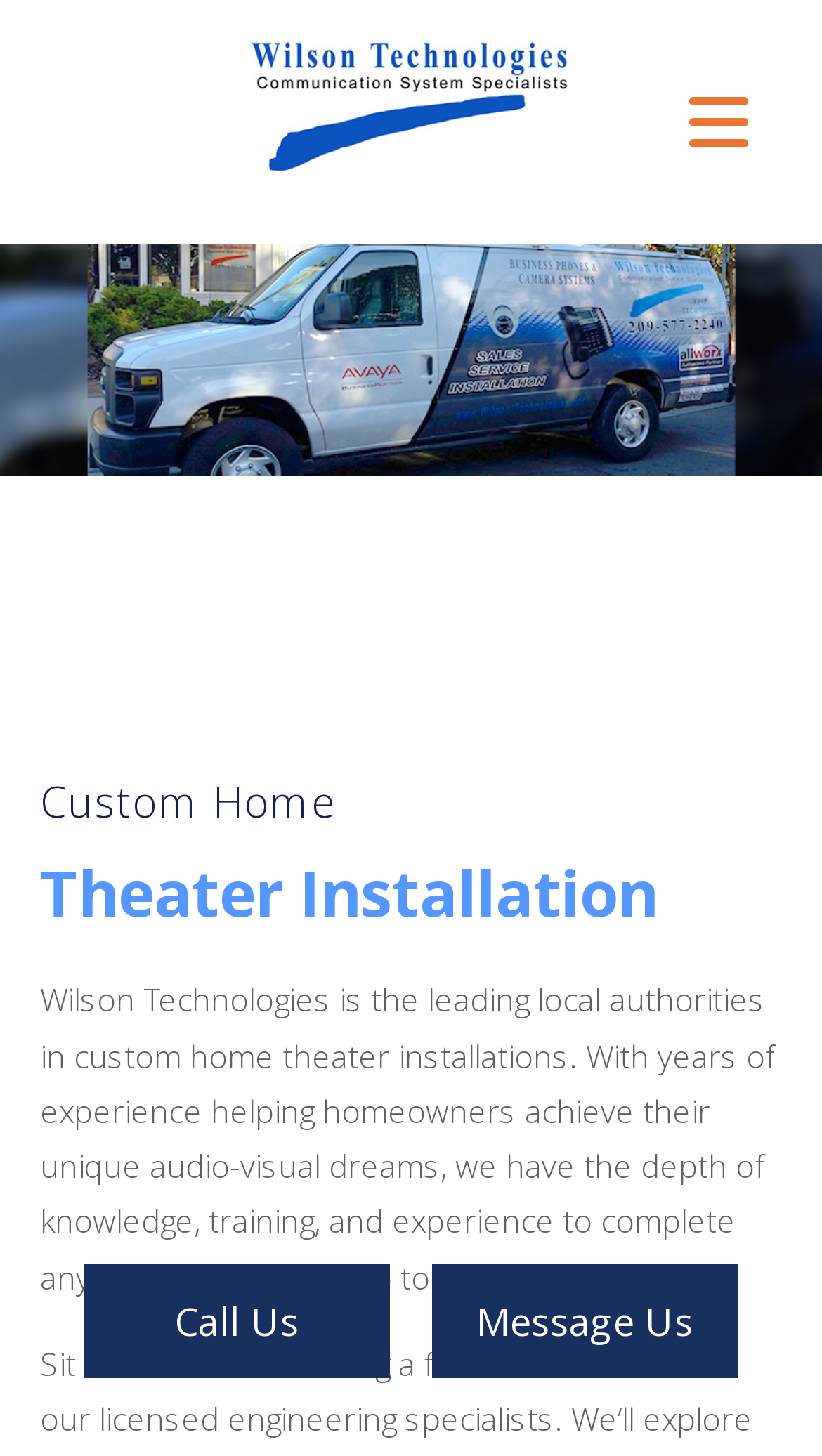Given the description: "Message Us", determine the bounding box coordinates of the UI element. The coordinates should be formatted as four float numbers between 0 and 1, [left, top, right, bottom].

[0.526, 0.868, 0.897, 0.946]